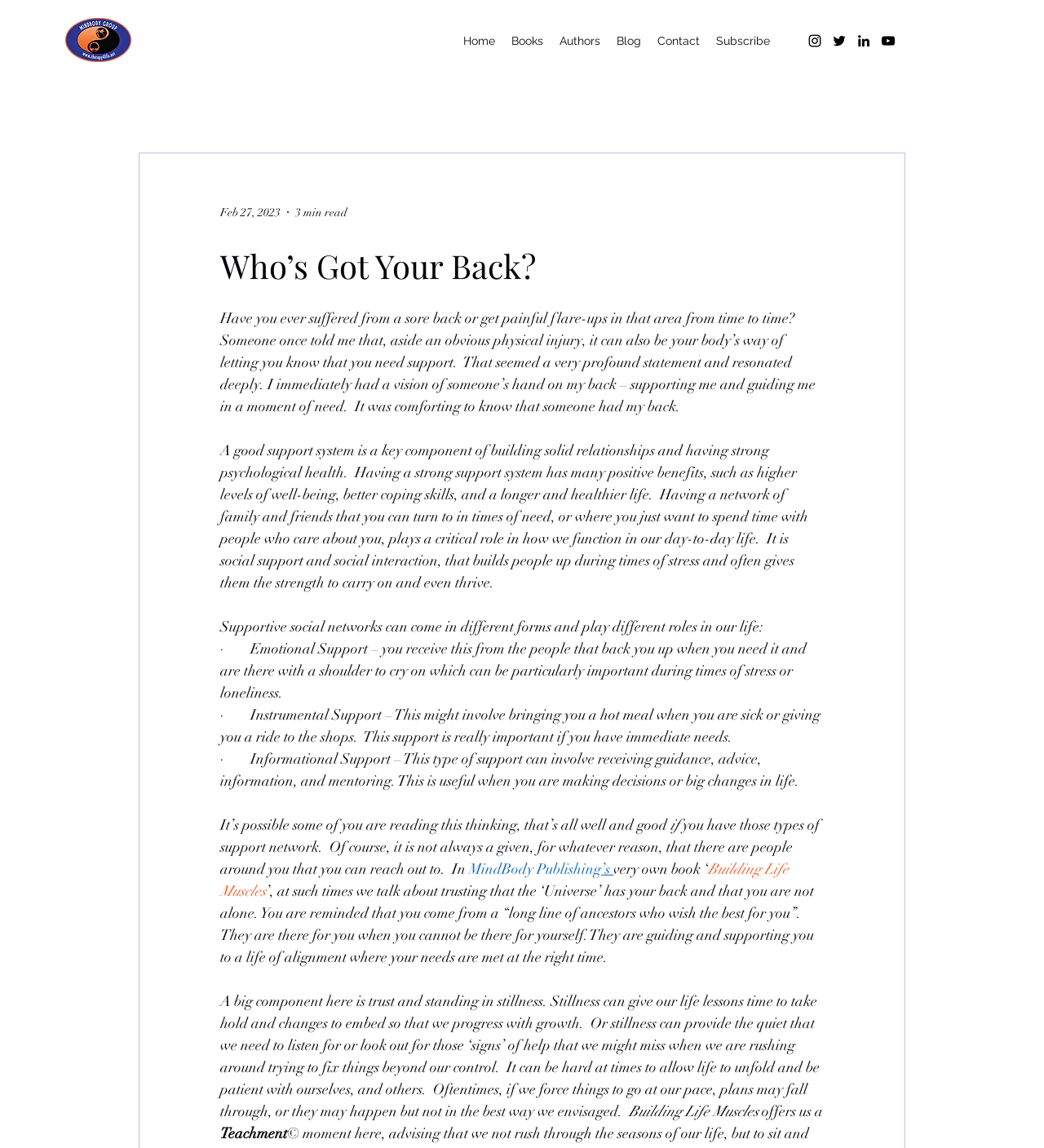Provide the bounding box coordinates of the section that needs to be clicked to accomplish the following instruction: "View Terms & Conditions."

None